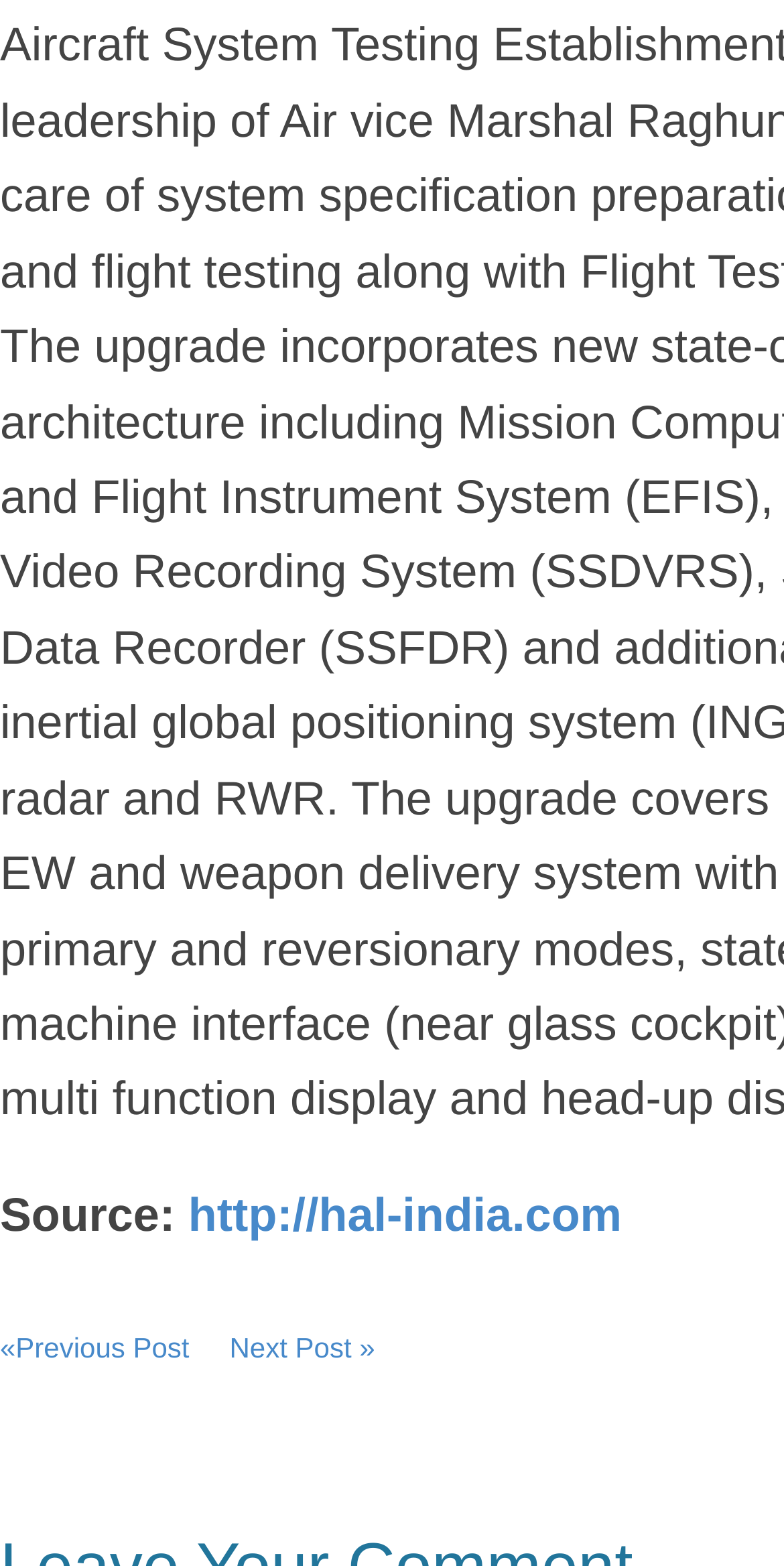Ascertain the bounding box coordinates for the UI element detailed here: "«Previous Post". The coordinates should be provided as [left, top, right, bottom] with each value being a float between 0 and 1.

[0.0, 0.85, 0.241, 0.871]